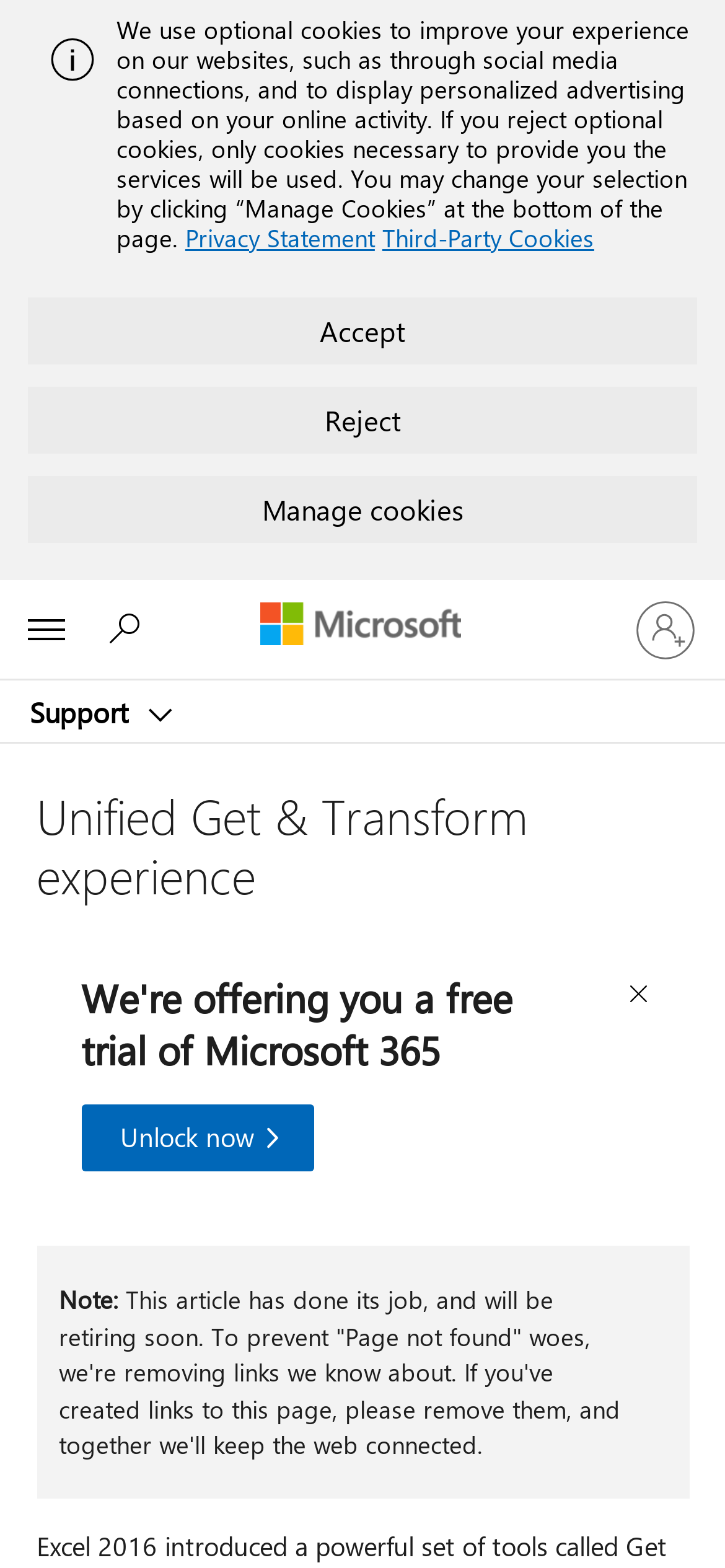Can you identify the bounding box coordinates of the clickable region needed to carry out this instruction: 'Search'? The coordinates should be four float numbers within the range of 0 to 1, stated as [left, top, right, bottom].

None